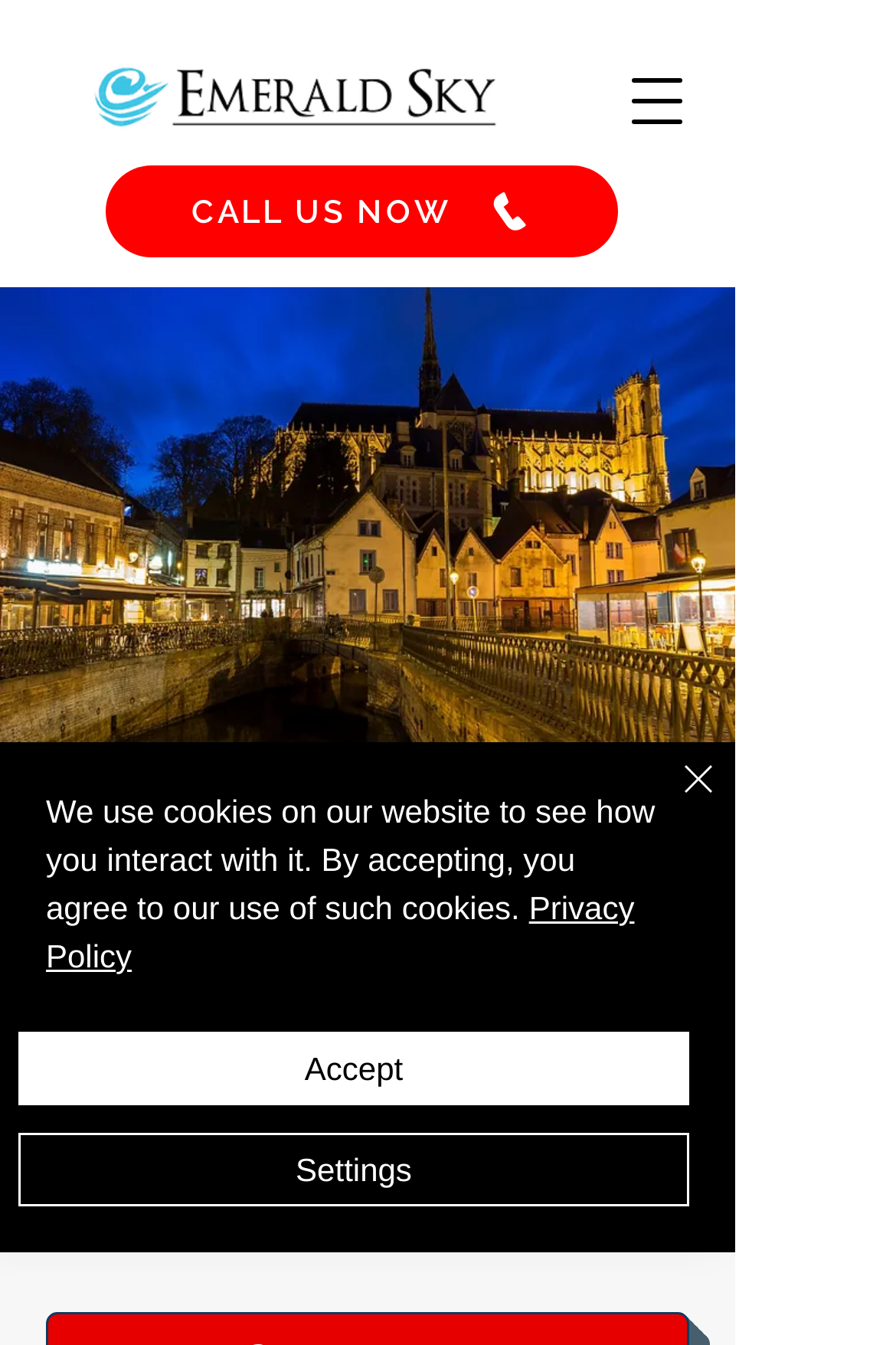What is the region mentioned in the navigation menu?
Using the image as a reference, deliver a detailed and thorough answer to the question.

By examining the navigation menu, I found a static text element that mentions 'Hauts-de-France', which is a region in France. This suggests that the company may have a presence or focus on this region.